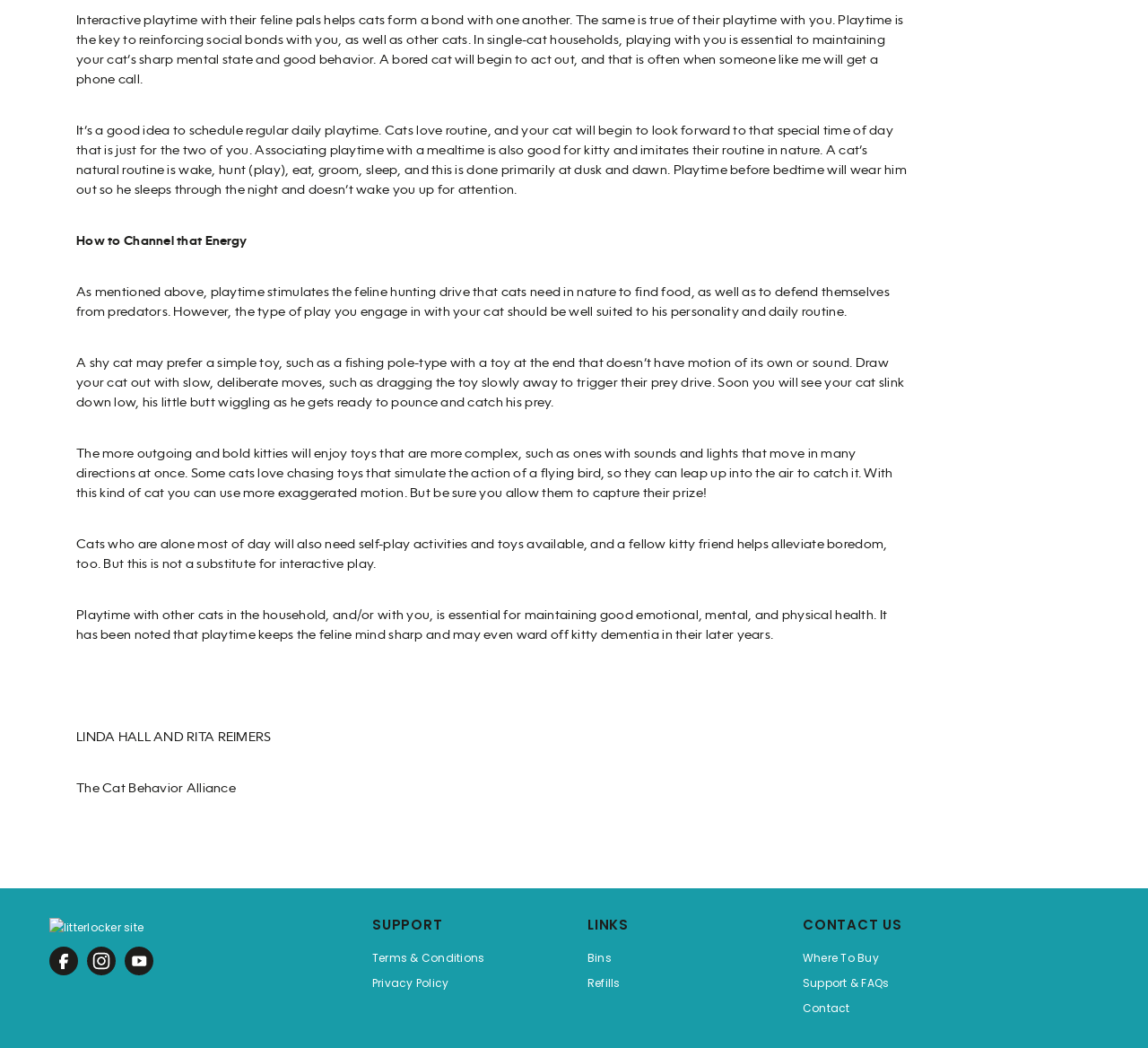Provide the bounding box coordinates of the HTML element this sentence describes: "check for more".

None